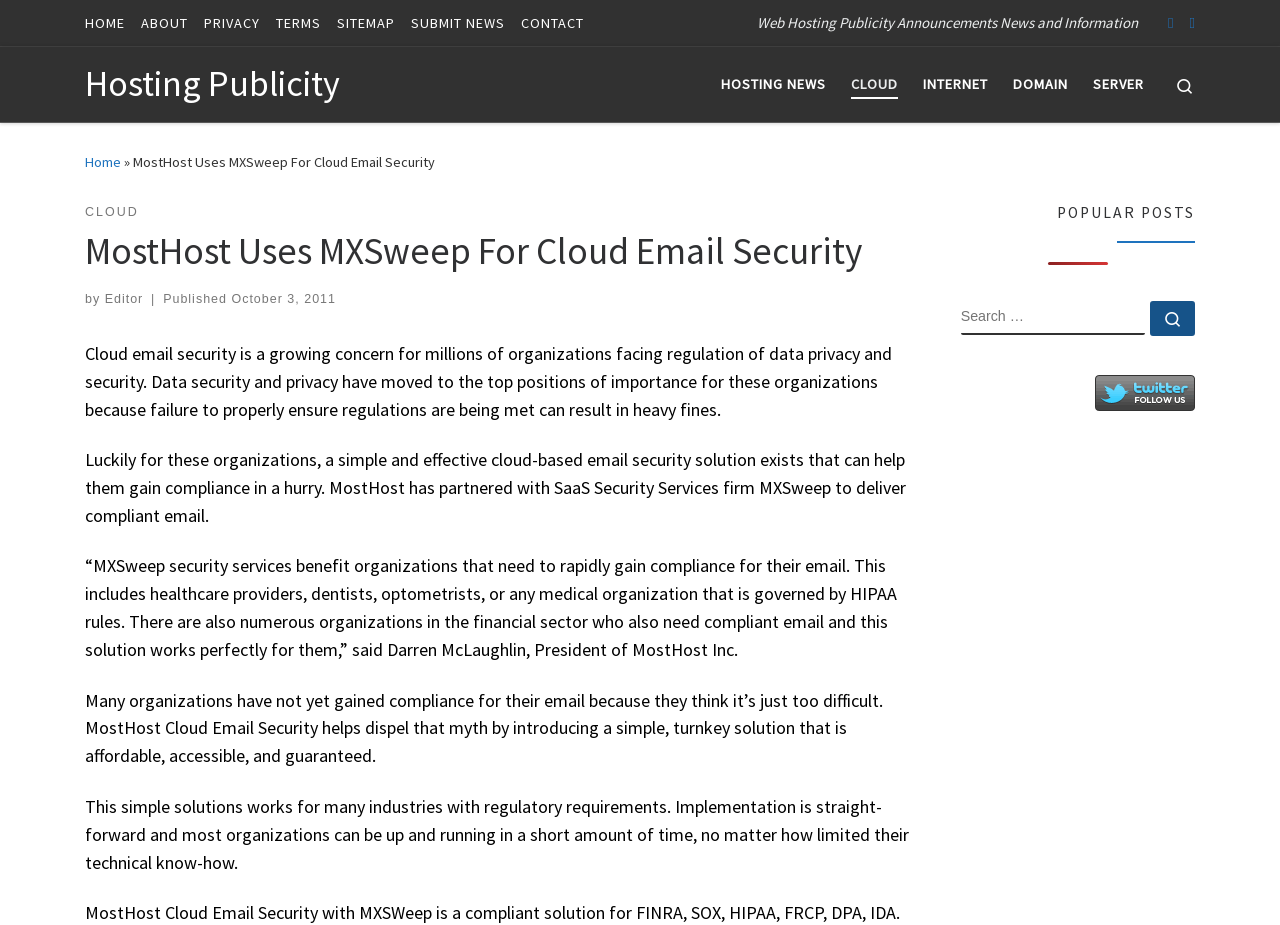Identify the bounding box coordinates for the region to click in order to carry out this instruction: "Follow us on Twitter". Provide the coordinates using four float numbers between 0 and 1, formatted as [left, top, right, bottom].

[0.922, 0.012, 0.934, 0.037]